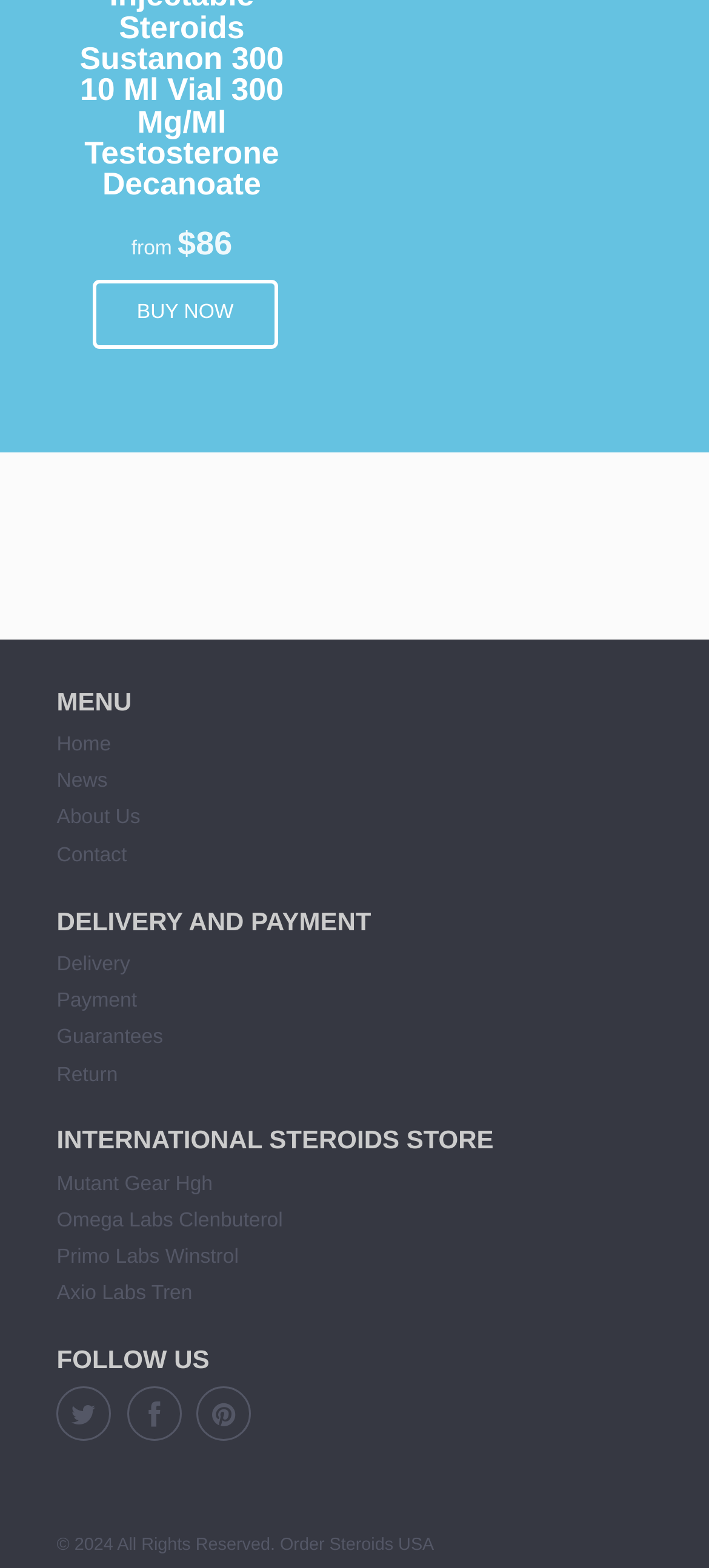What is the offer for buying 2 packs of Euro Pharma Test E 300?
Using the image as a reference, give a one-word or short phrase answer.

Get 1 pack for free